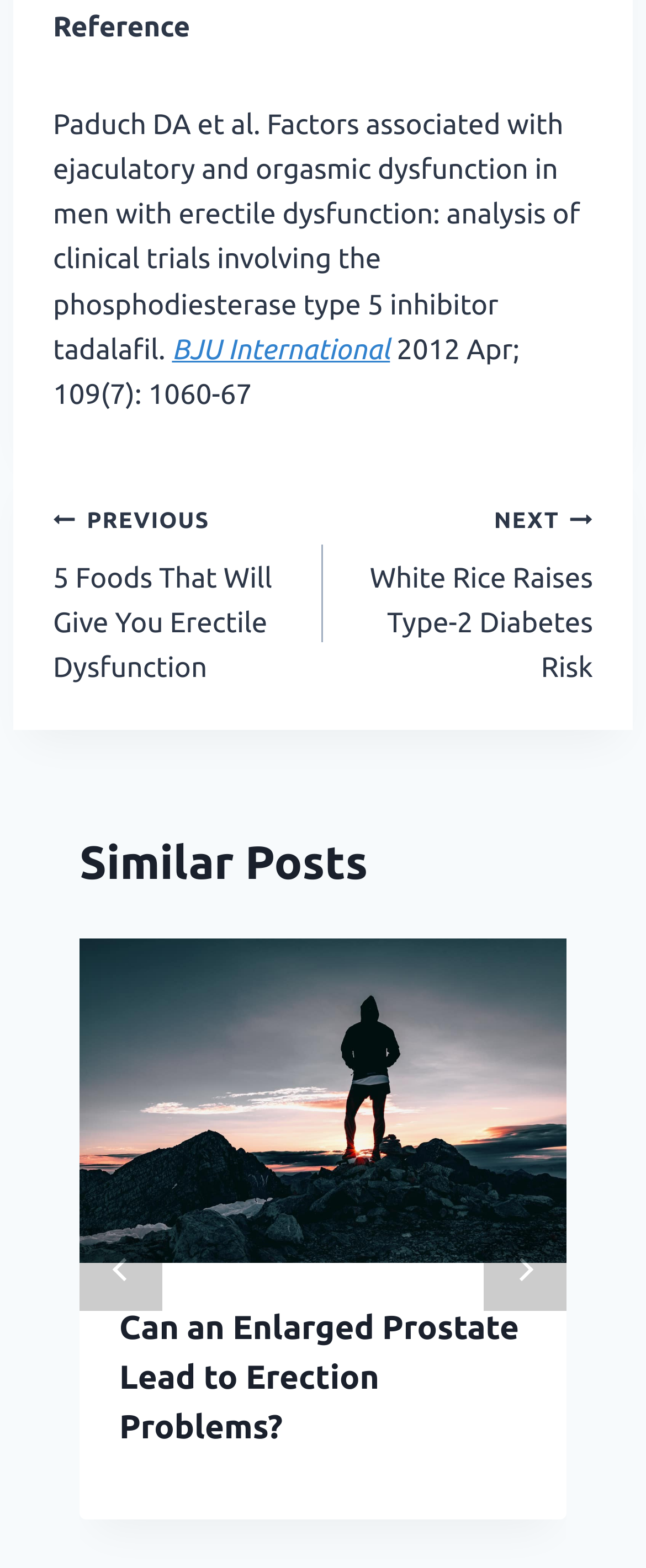Please reply to the following question using a single word or phrase: 
What is the title of the article?

Paduch DA et al.